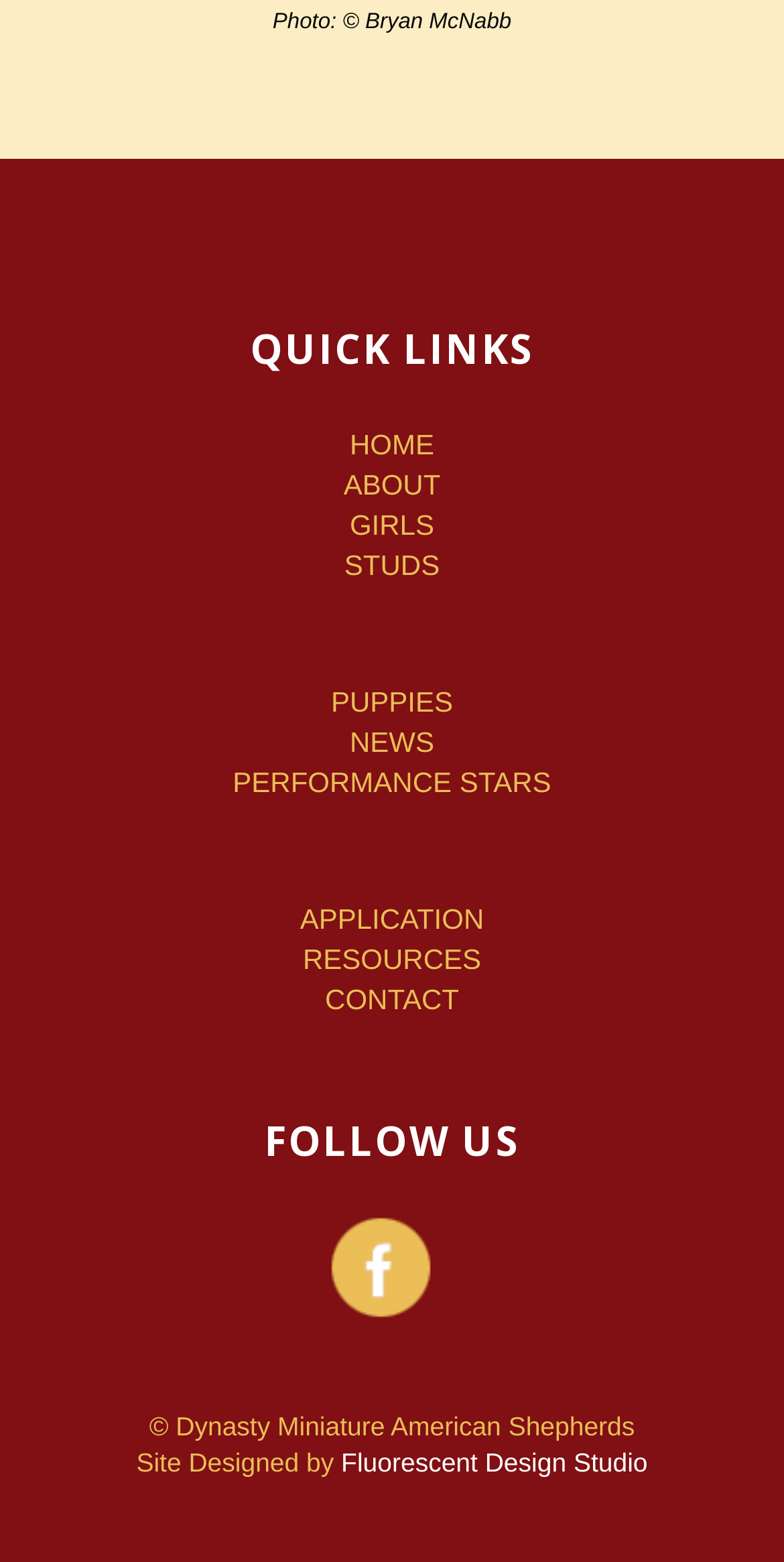Identify the bounding box coordinates of the section to be clicked to complete the task described by the following instruction: "view about page". The coordinates should be four float numbers between 0 and 1, formatted as [left, top, right, bottom].

[0.438, 0.3, 0.562, 0.32]